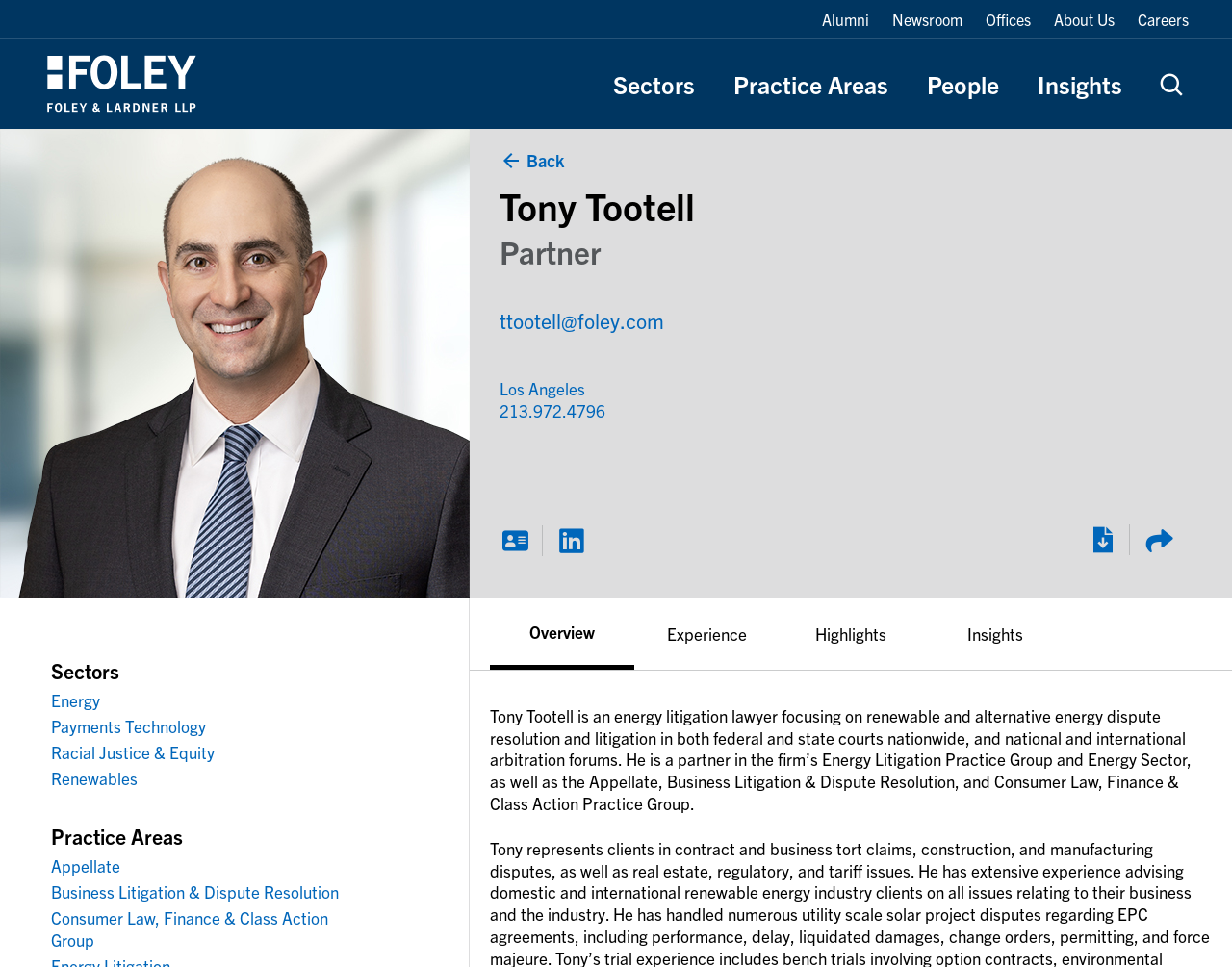Given the element description: "Overview", predict the bounding box coordinates of this UI element. The coordinates must be four float numbers between 0 and 1, given as [left, top, right, bottom].

[0.398, 0.619, 0.515, 0.689]